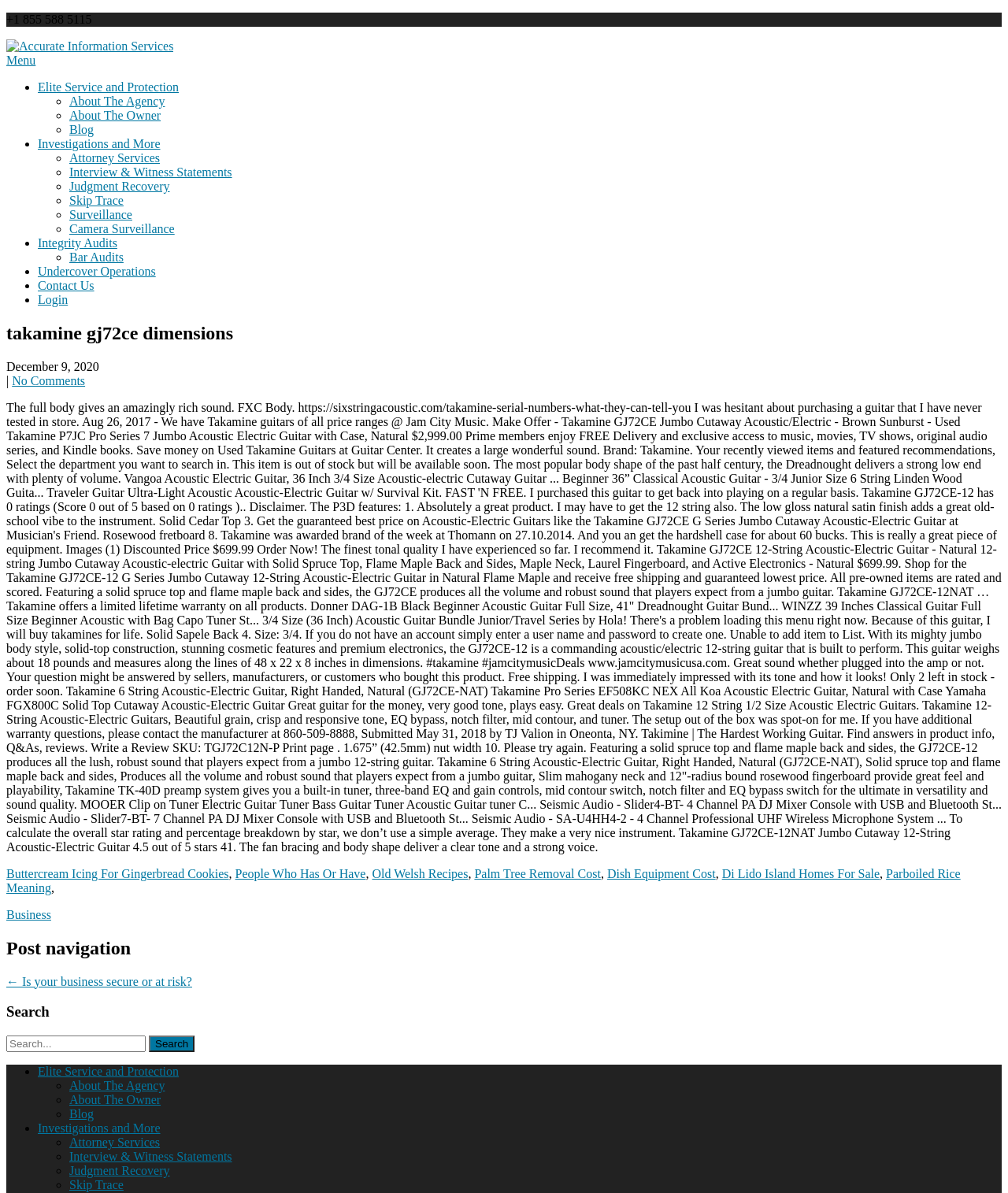Determine the bounding box coordinates for the element that should be clicked to follow this instruction: "search for something". The coordinates should be given as four float numbers between 0 and 1, in the format [left, top, right, bottom].

[0.006, 0.868, 0.145, 0.882]